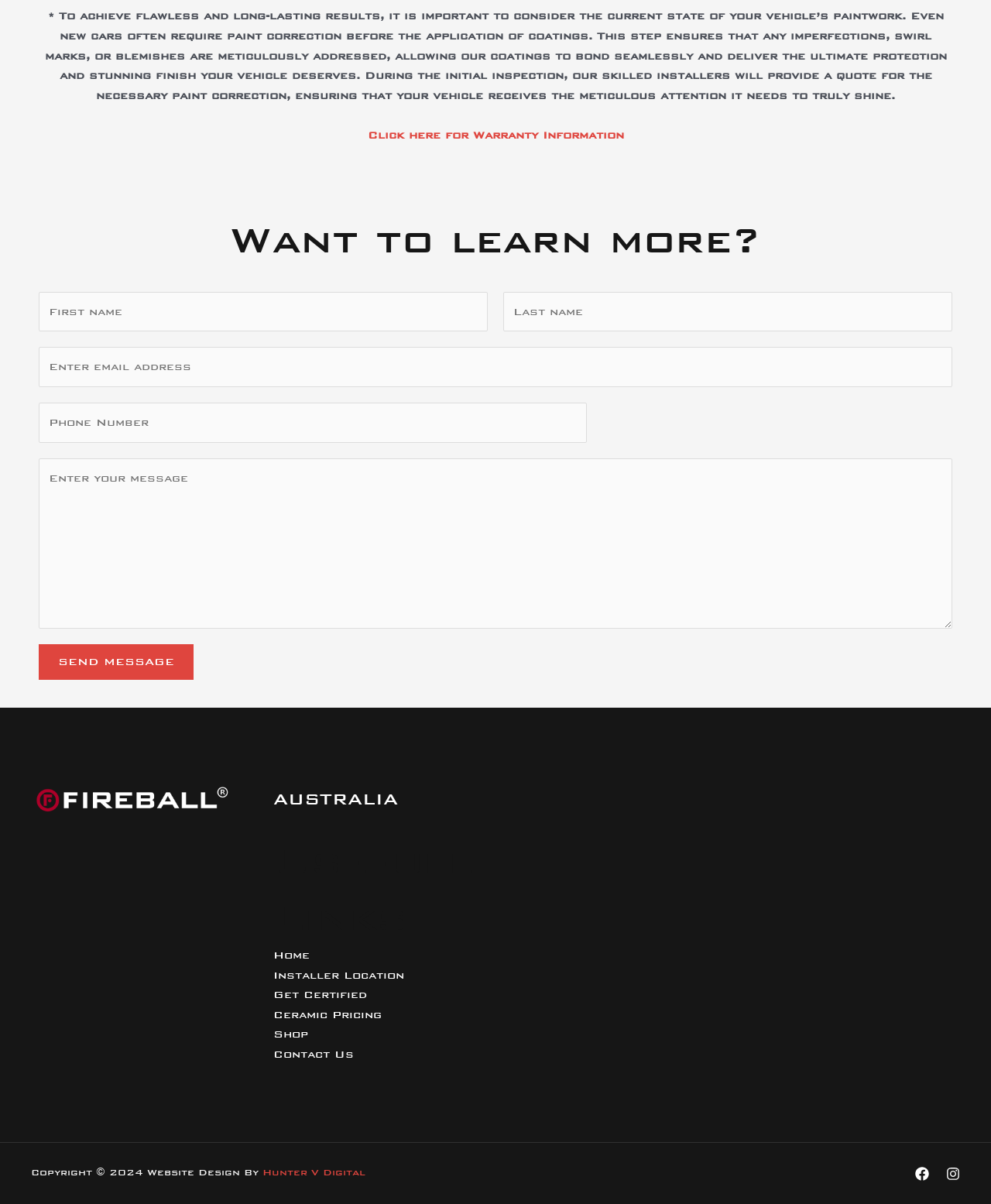Using the information shown in the image, answer the question with as much detail as possible: What social media platforms are linked in the footer?

In the footer section of the webpage, there are links to Facebook and Instagram, which are social media platforms.